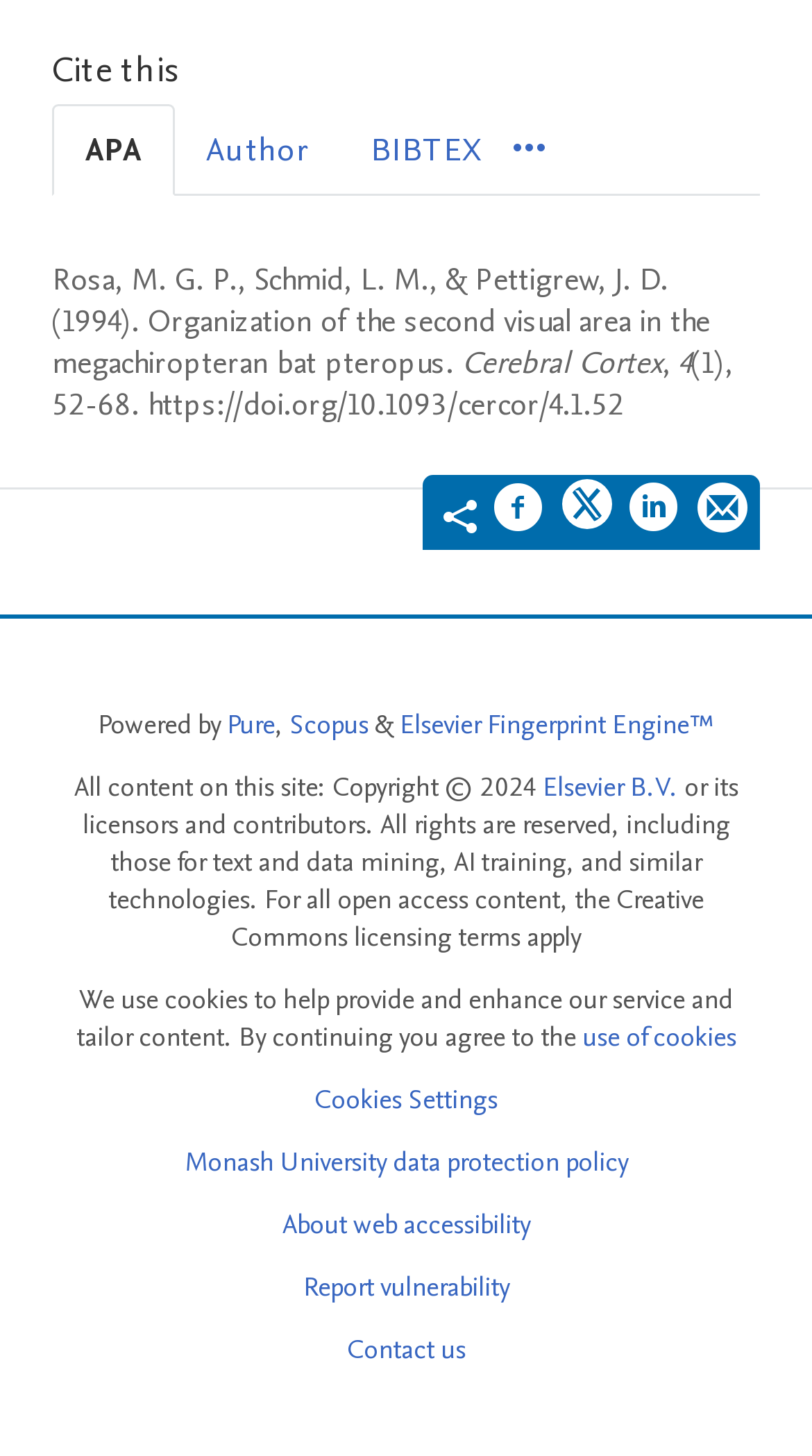Specify the bounding box coordinates of the area to click in order to execute this command: 'Cite in APA style'. The coordinates should consist of four float numbers ranging from 0 to 1, and should be formatted as [left, top, right, bottom].

[0.064, 0.071, 0.215, 0.134]